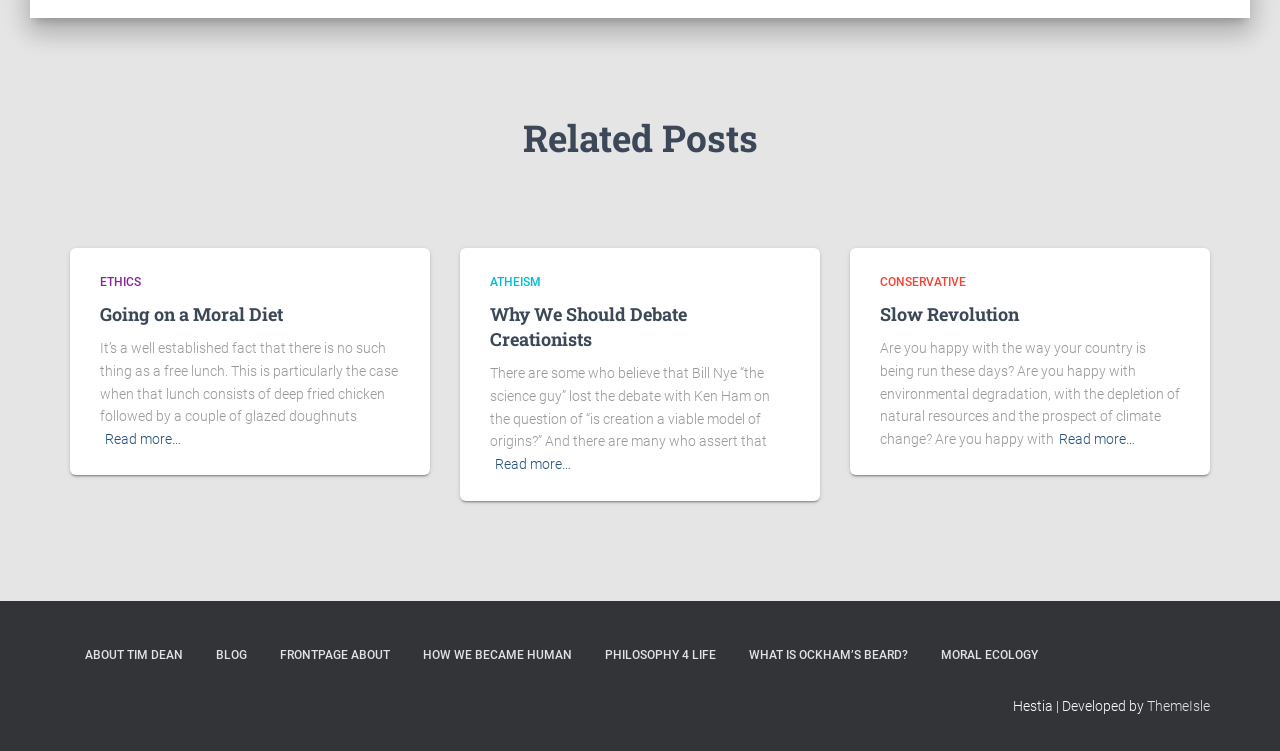Please provide a detailed answer to the question below by examining the image:
What is the purpose of the links 'Read more…'?

The links 'Read more…' are likely used to read the full article of the corresponding post, as they are placed at the end of the post summaries.